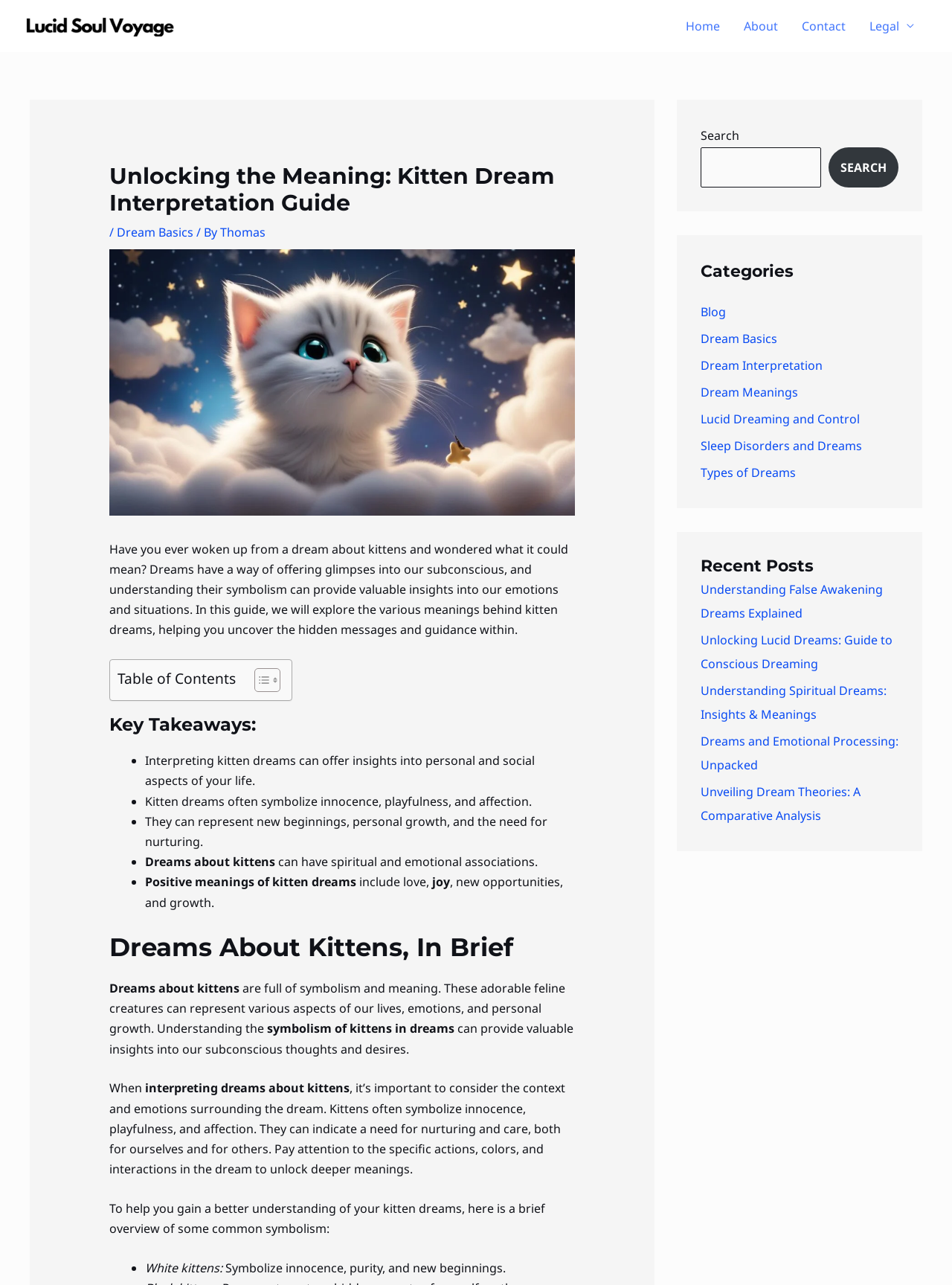Given the webpage screenshot, identify the bounding box of the UI element that matches this description: "Lucid Dreaming and Control".

[0.736, 0.32, 0.903, 0.333]